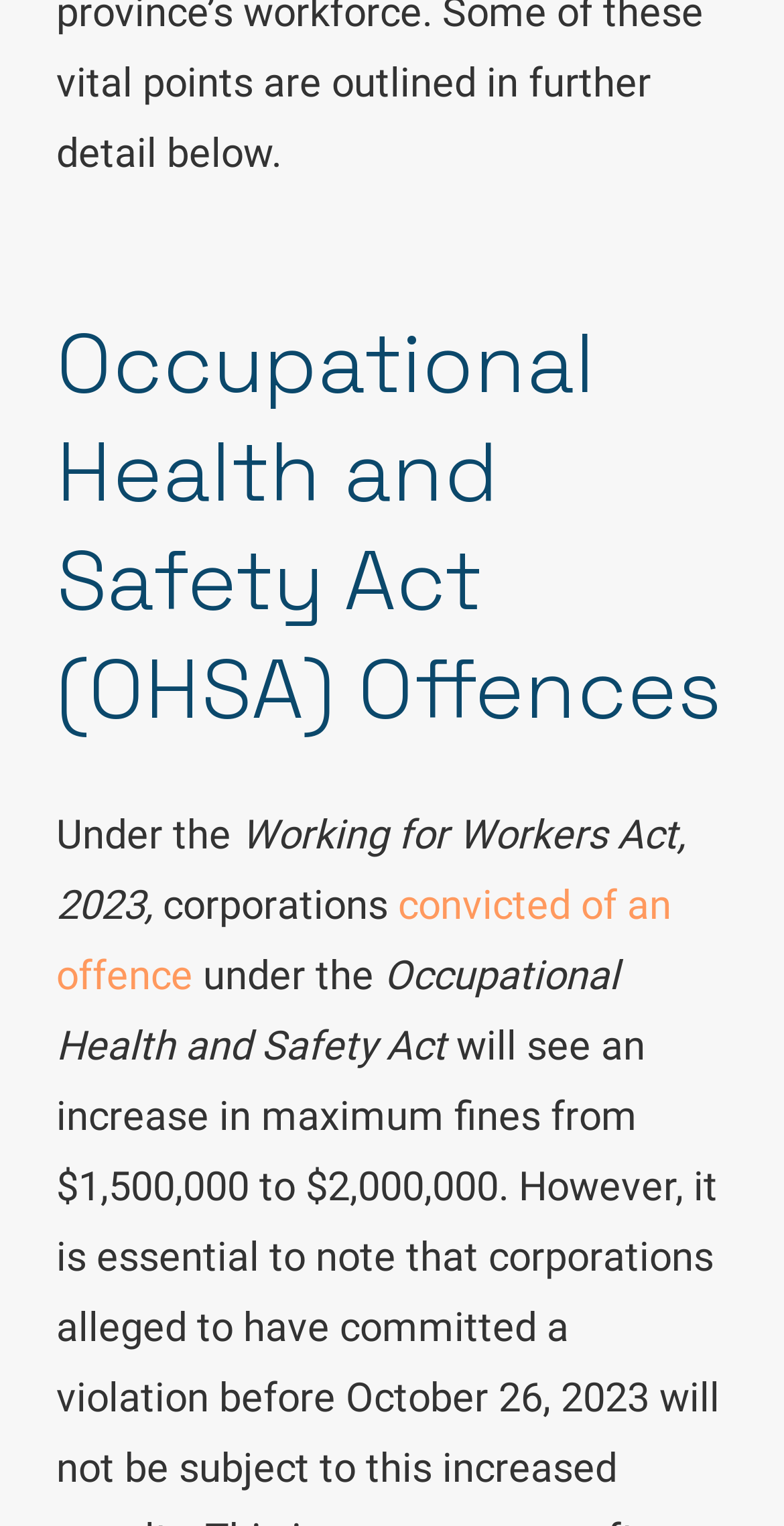What is the relation between 'Labour Law For Employers' and 'Collective Bargaining Negotiation & Administration'?
Please answer the question with a detailed and comprehensive explanation.

Both 'Labour Law For Employers' and 'Collective Bargaining Negotiation & Administration' are links related to labour law services, and they are placed together, suggesting that they are related services or topics.